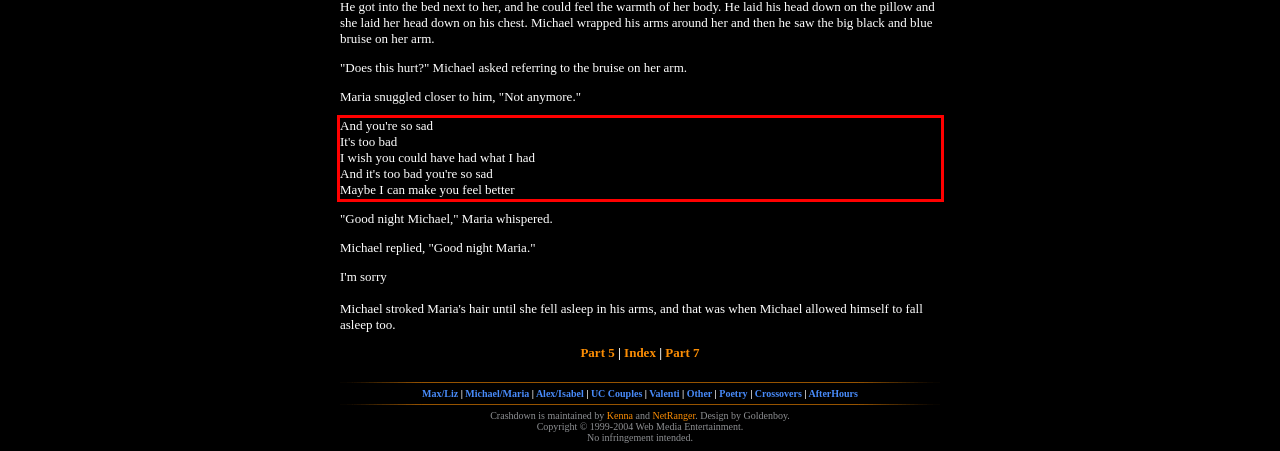You are given a screenshot of a webpage with a UI element highlighted by a red bounding box. Please perform OCR on the text content within this red bounding box.

And you're so sad It's too bad I wish you could have had what I had And it's too bad you're so sad Maybe I can make you feel better